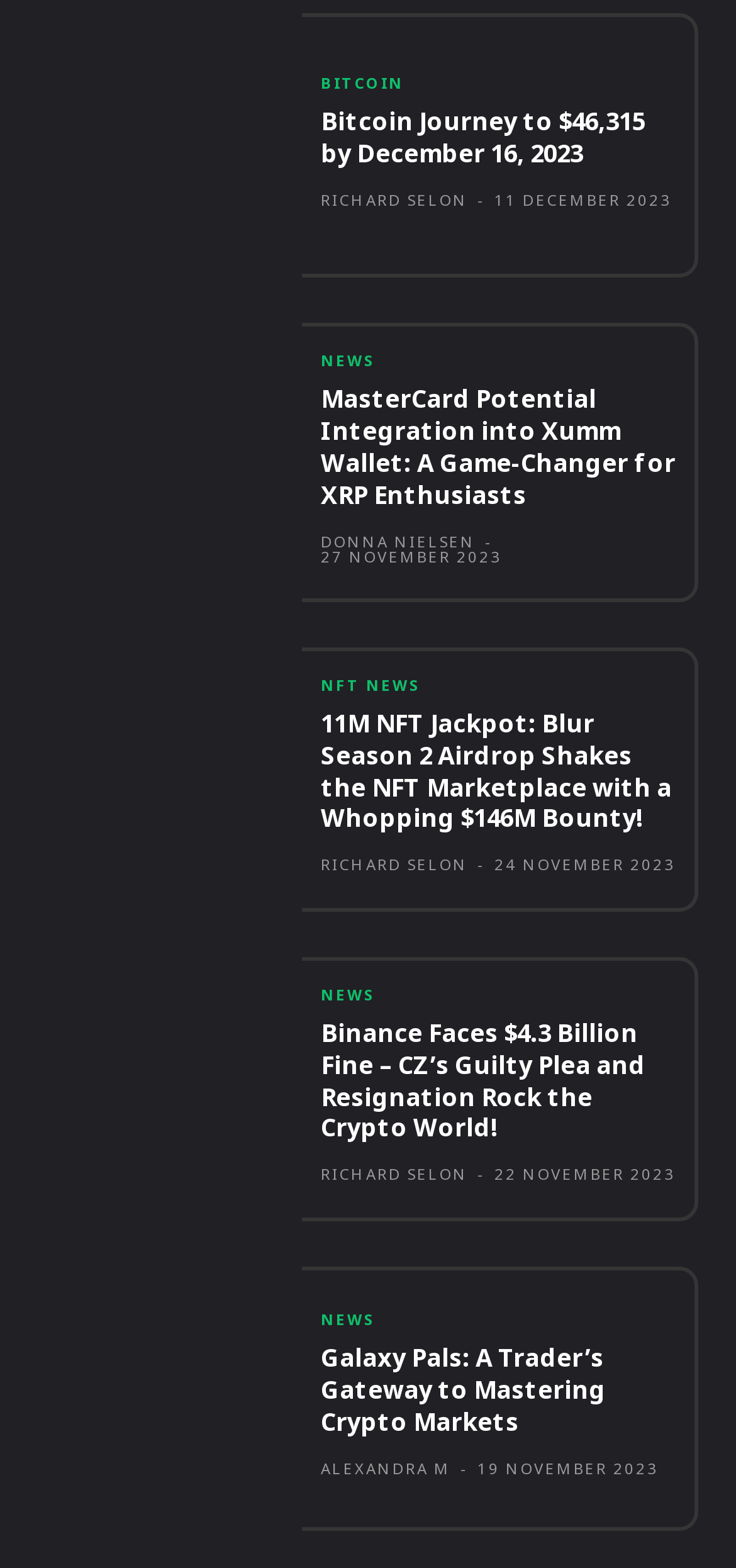What is the date of the oldest article?
Offer a detailed and exhaustive answer to the question.

I looked for the oldest time stamp on the page, which is '19 NOVEMBER 2023', corresponding to the article 'Galaxy Pals: A Trader’s Gateway to Mastering Crypto Markets'.